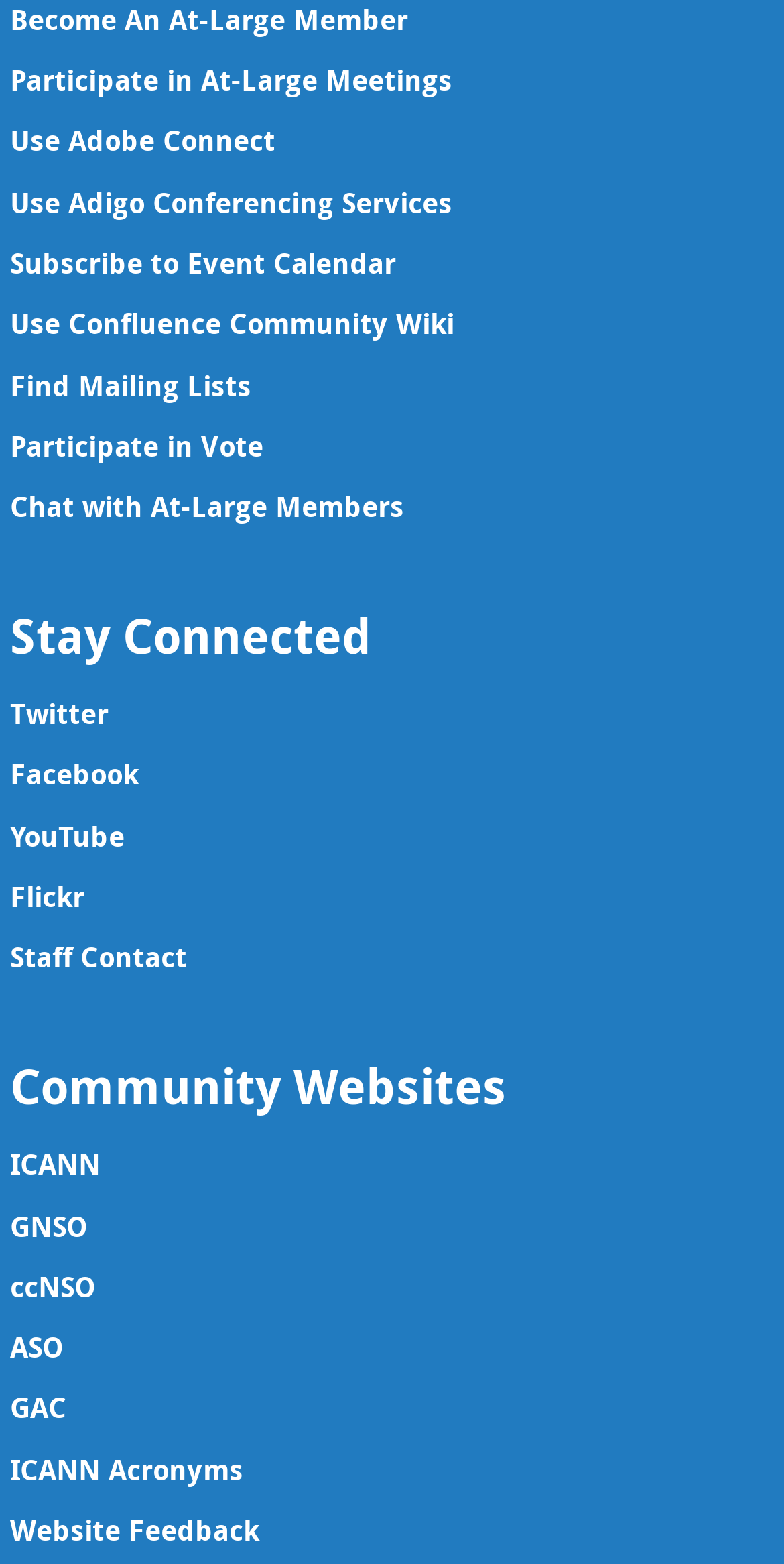Determine the bounding box coordinates of the UI element described by: "ICANN AcronymsOpens a new window".

[0.013, 0.927, 0.31, 0.951]